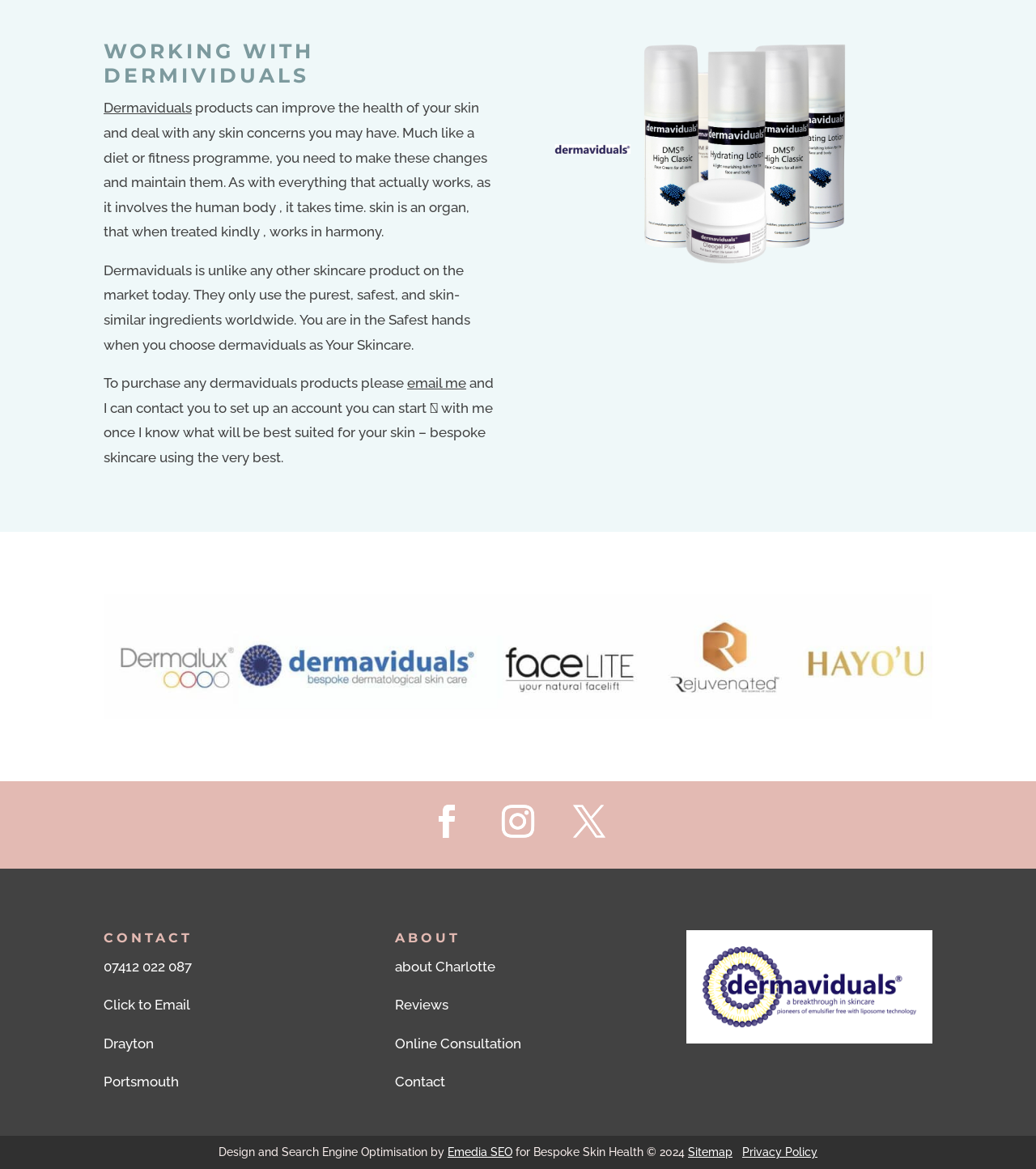What is the phone number of the owner?
Please provide an in-depth and detailed response to the question.

The phone number of the owner is mentioned on the webpage in the 'CONTACT' section as '07412 022 087'.